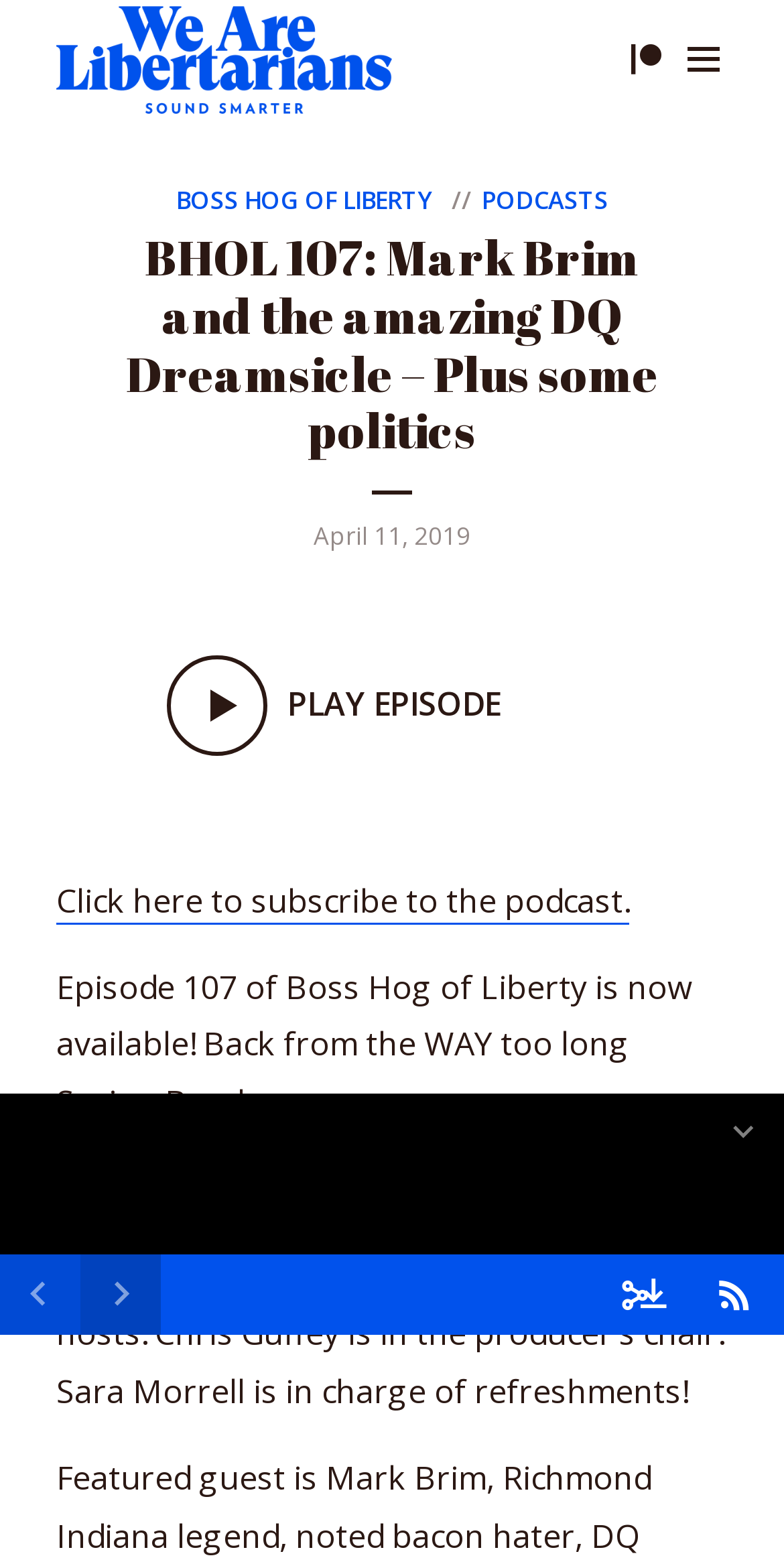What is the name of the podcast?
Using the image, answer in one word or phrase.

Boss Hog of Liberty